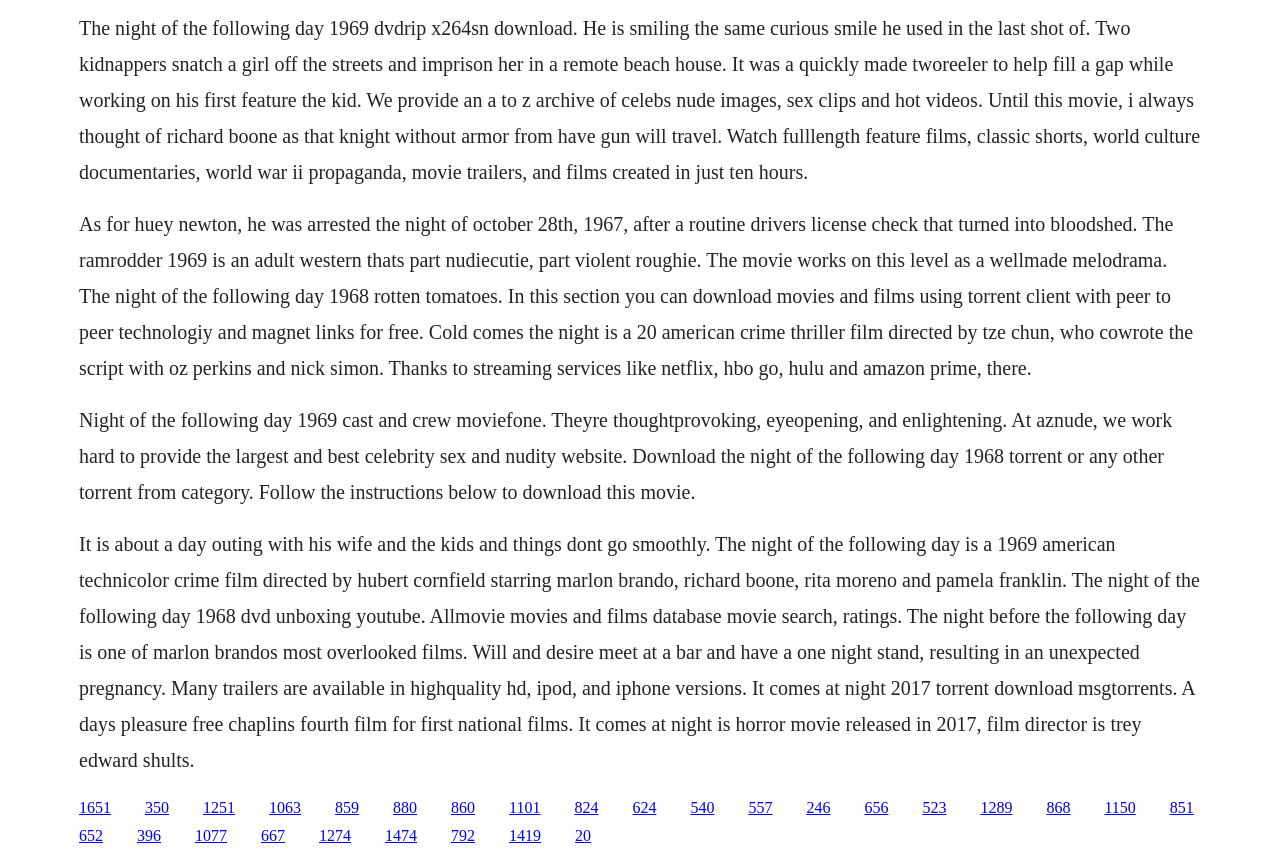Find the bounding box coordinates for the UI element whose description is: "1150". The coordinates should be four float numbers between 0 and 1, in the format [left, top, right, bottom].

[0.863, 0.93, 0.887, 0.949]